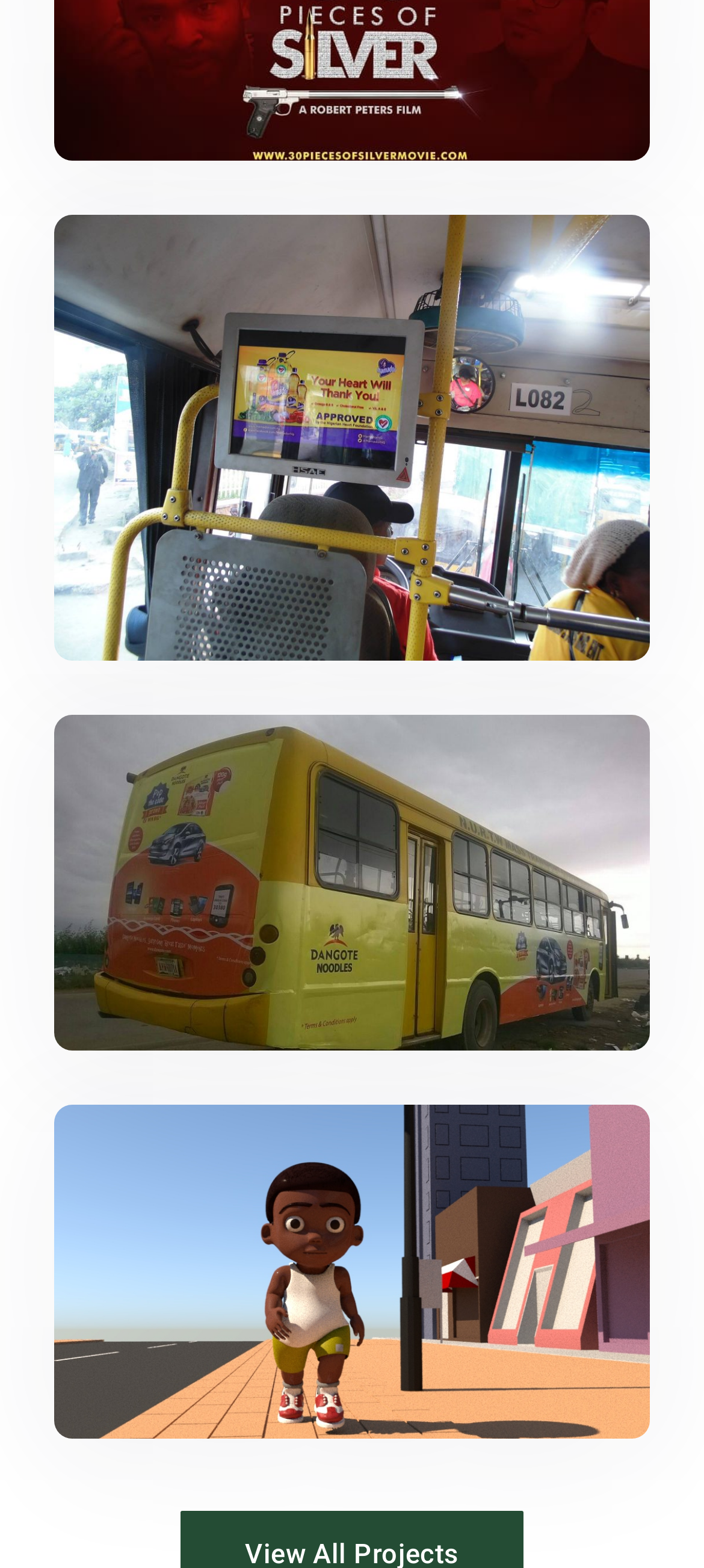What is the branding type mentioned at the top?
Refer to the screenshot and respond with a concise word or phrase.

Bus Interior